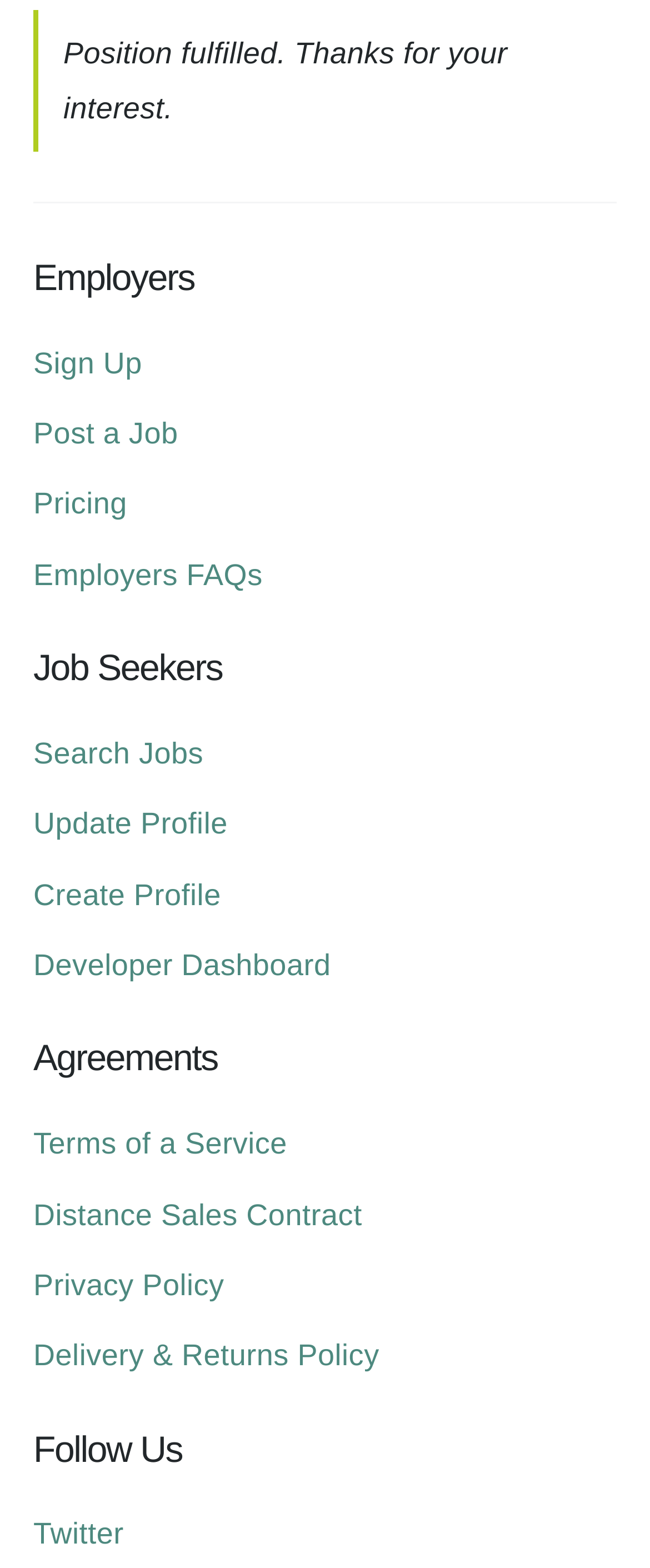Find the bounding box of the UI element described as: "parent_node: Skip to content". The bounding box coordinates should be given as four float values between 0 and 1, i.e., [left, top, right, bottom].

None